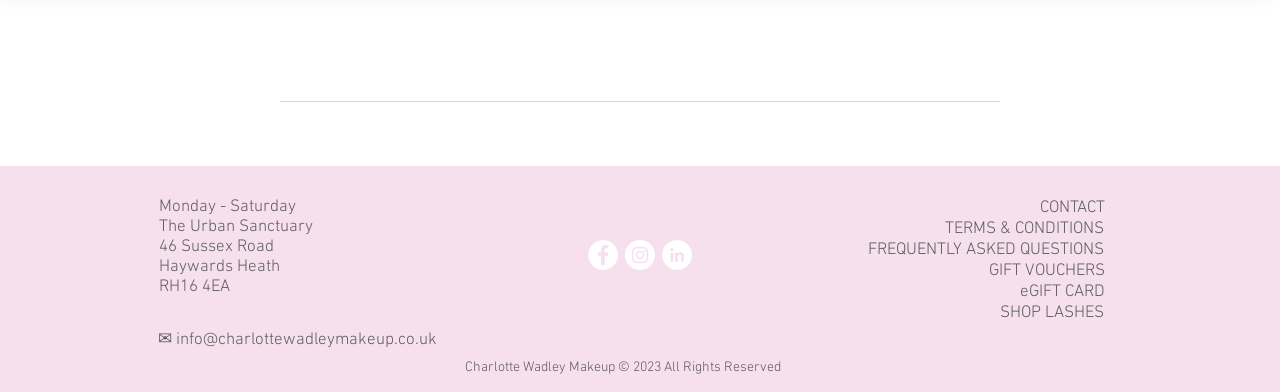Determine the bounding box coordinates for the area that needs to be clicked to fulfill this task: "Check TERMS & CONDITIONS". The coordinates must be given as four float numbers between 0 and 1, i.e., [left, top, right, bottom].

[0.738, 0.56, 0.875, 0.613]